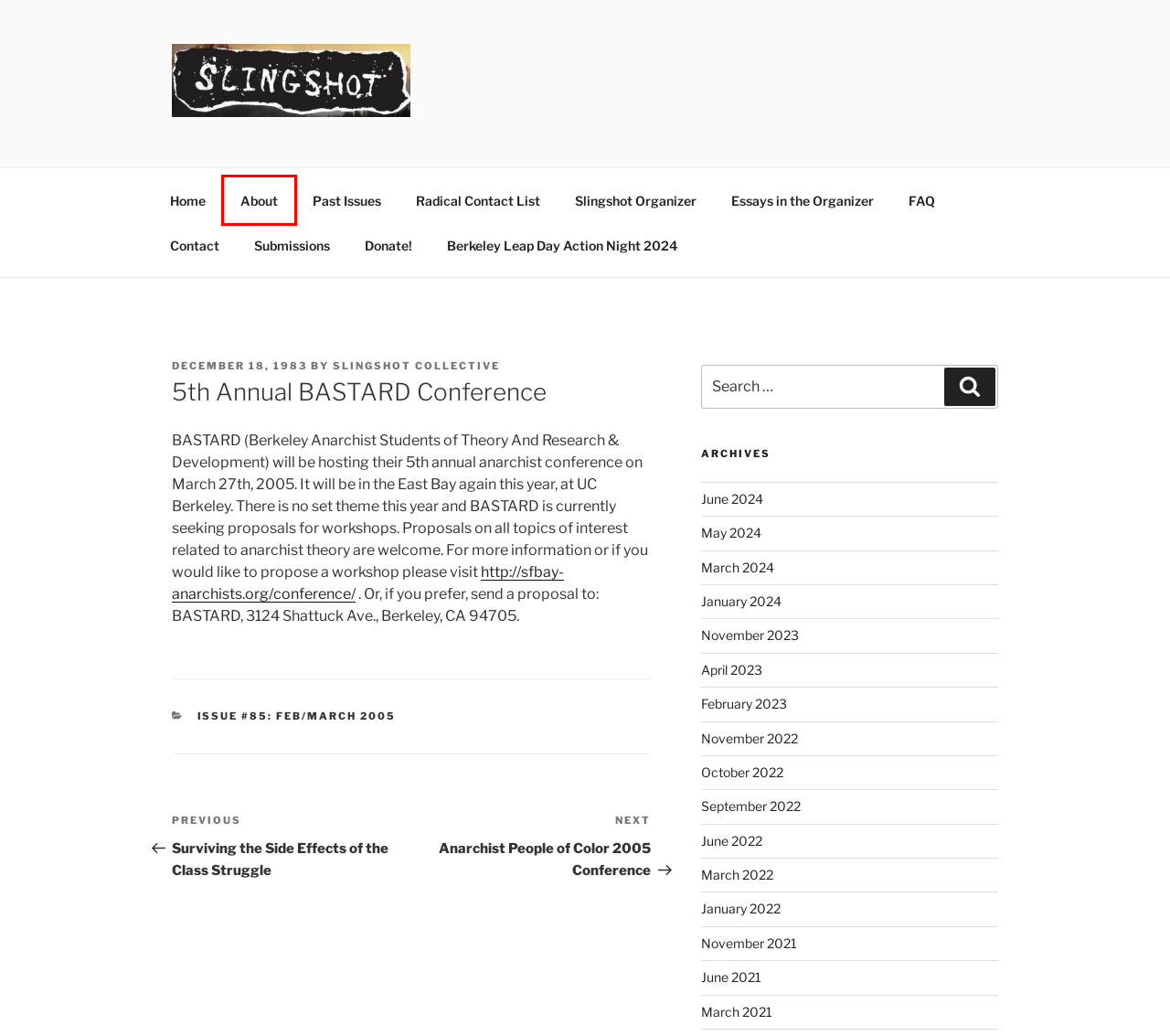Look at the screenshot of a webpage, where a red bounding box highlights an element. Select the best description that matches the new webpage after clicking the highlighted element. Here are the candidates:
A. April 2023 – Slingshot
B. February 2023 – Slingshot
C. November 2022 – Slingshot
D. June 2024 – Slingshot
E. Surviving the Side Effects of the Class Struggle – Slingshot
F. About the Slingshot Collective – Slingshot
G. January 2022 – Slingshot
H. Slingshot Organizer – Slingshot

F